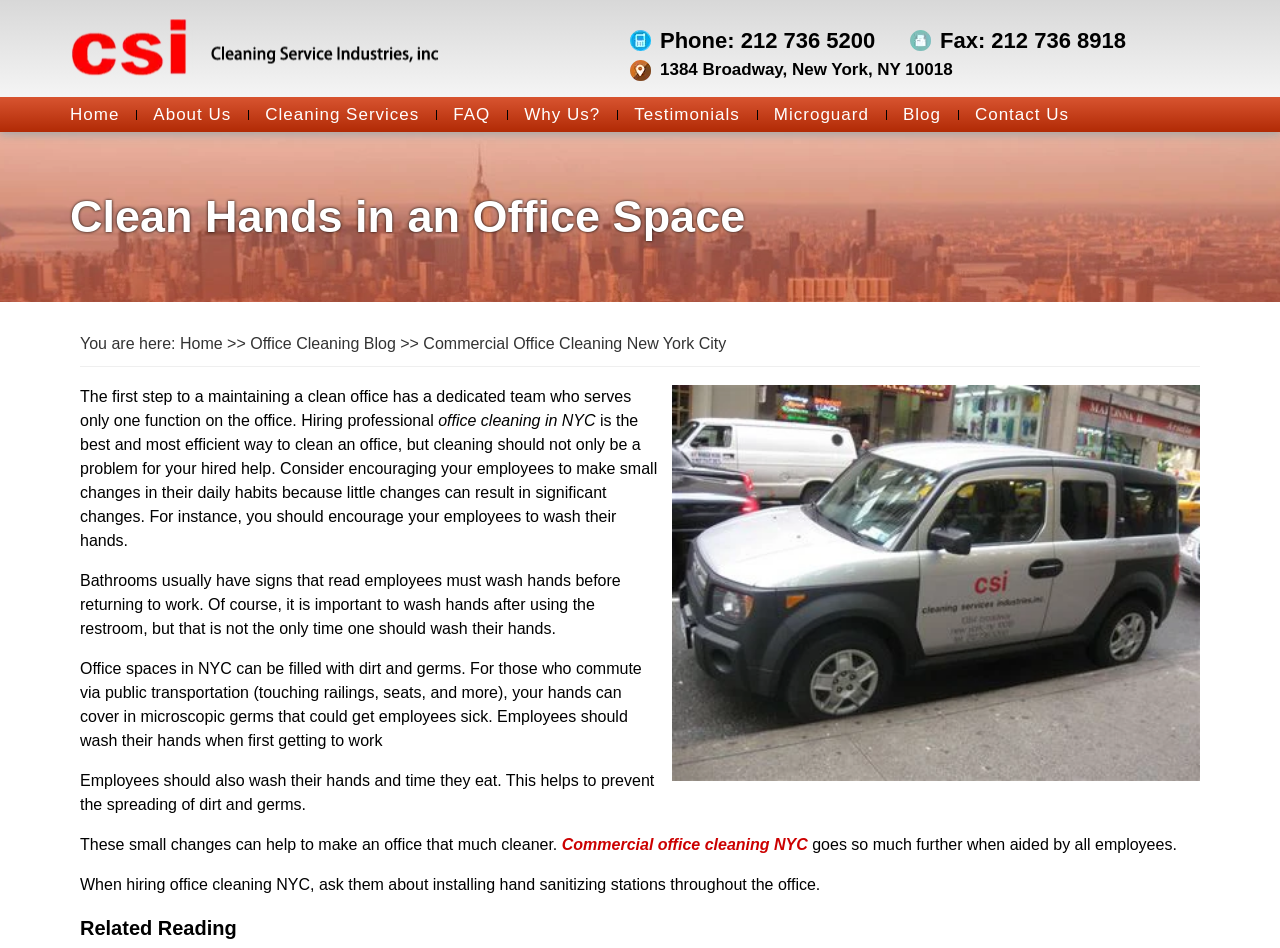What is suggested to be installed in the office to aid in cleaning?
Examine the image closely and answer the question with as much detail as possible.

I found this answer by reading the static text elements on the webpage, which suggest that installing hand sanitizing stations throughout the office can aid in cleaning and maintaining a healthy environment.